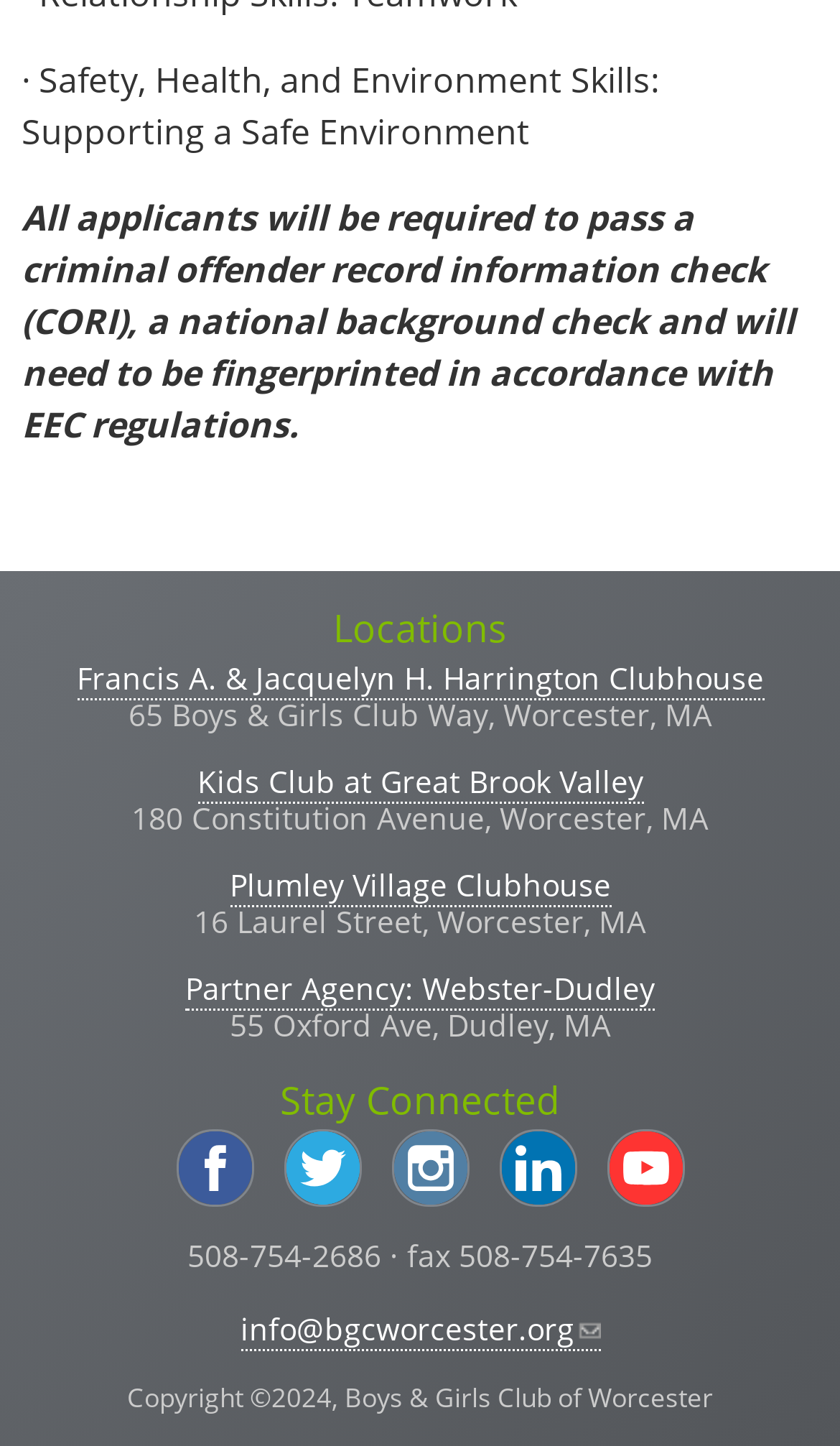Locate the bounding box coordinates of the clickable region necessary to complete the following instruction: "Check Facebook". Provide the coordinates in the format of four float numbers between 0 and 1, i.e., [left, top, right, bottom].

[0.185, 0.808, 0.303, 0.836]